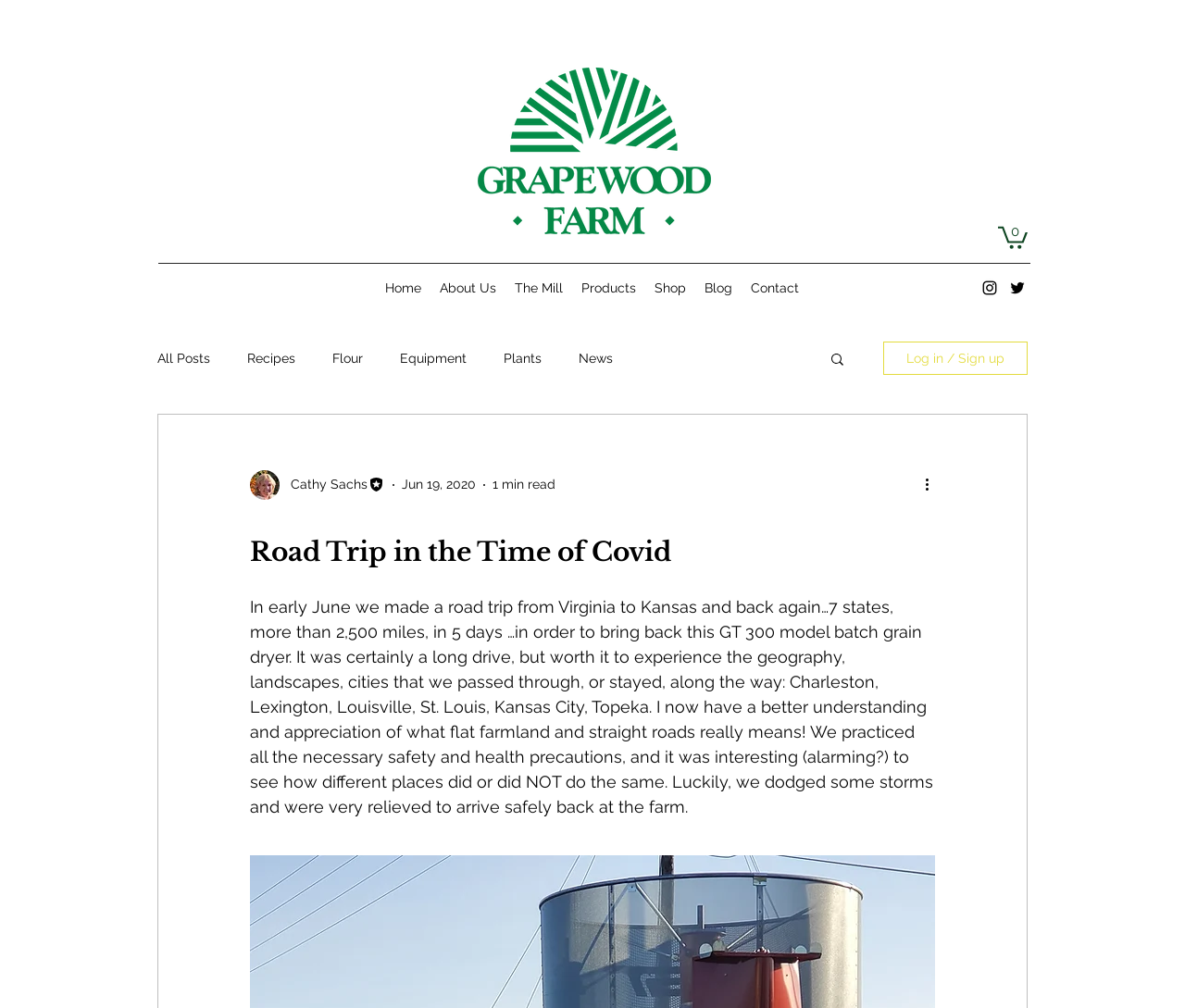Please identify the bounding box coordinates of the region to click in order to complete the given instruction: "Click the 'Home' link". The coordinates should be four float numbers between 0 and 1, i.e., [left, top, right, bottom].

[0.317, 0.272, 0.363, 0.299]